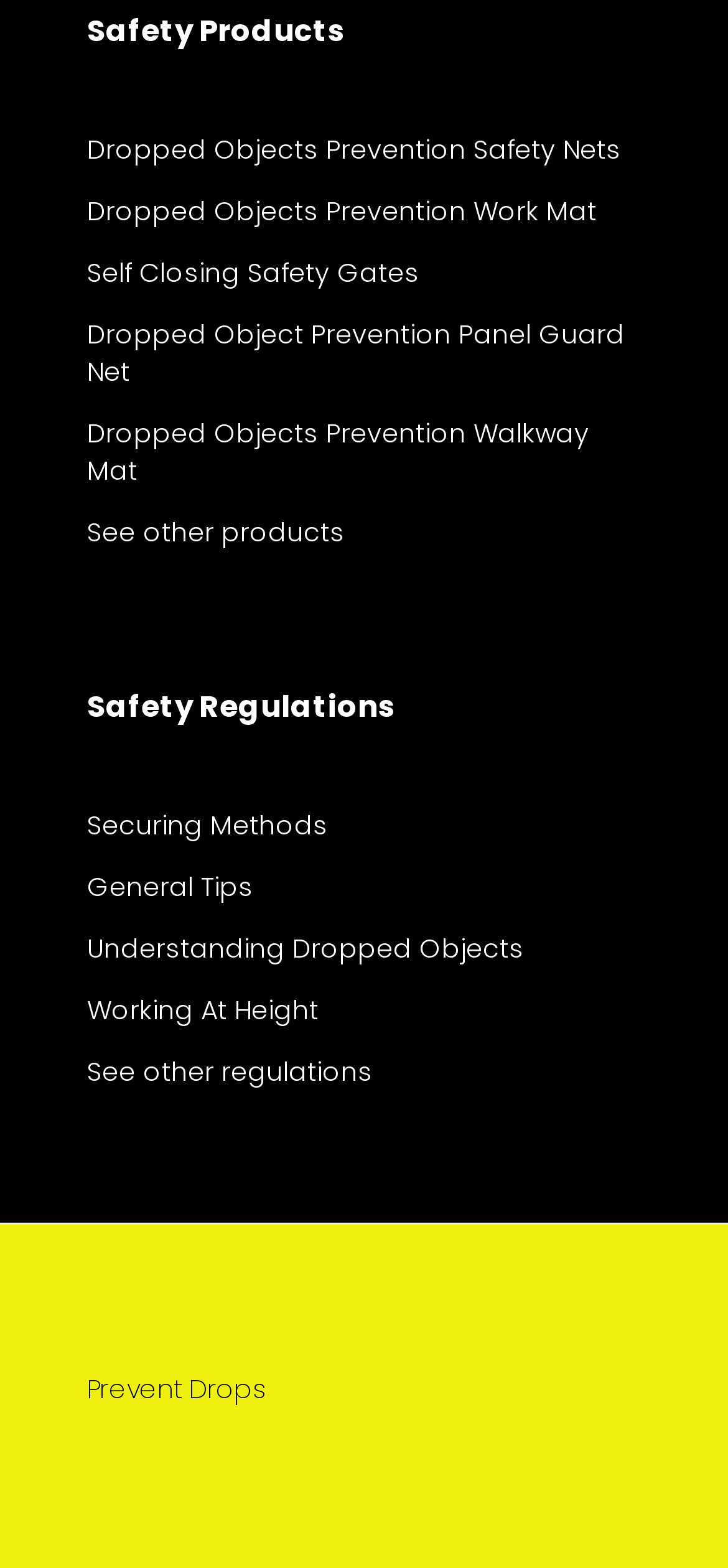Indicate the bounding box coordinates of the element that needs to be clicked to satisfy the following instruction: "Explore Working At Height". The coordinates should be four float numbers between 0 and 1, i.e., [left, top, right, bottom].

[0.12, 0.632, 0.88, 0.656]